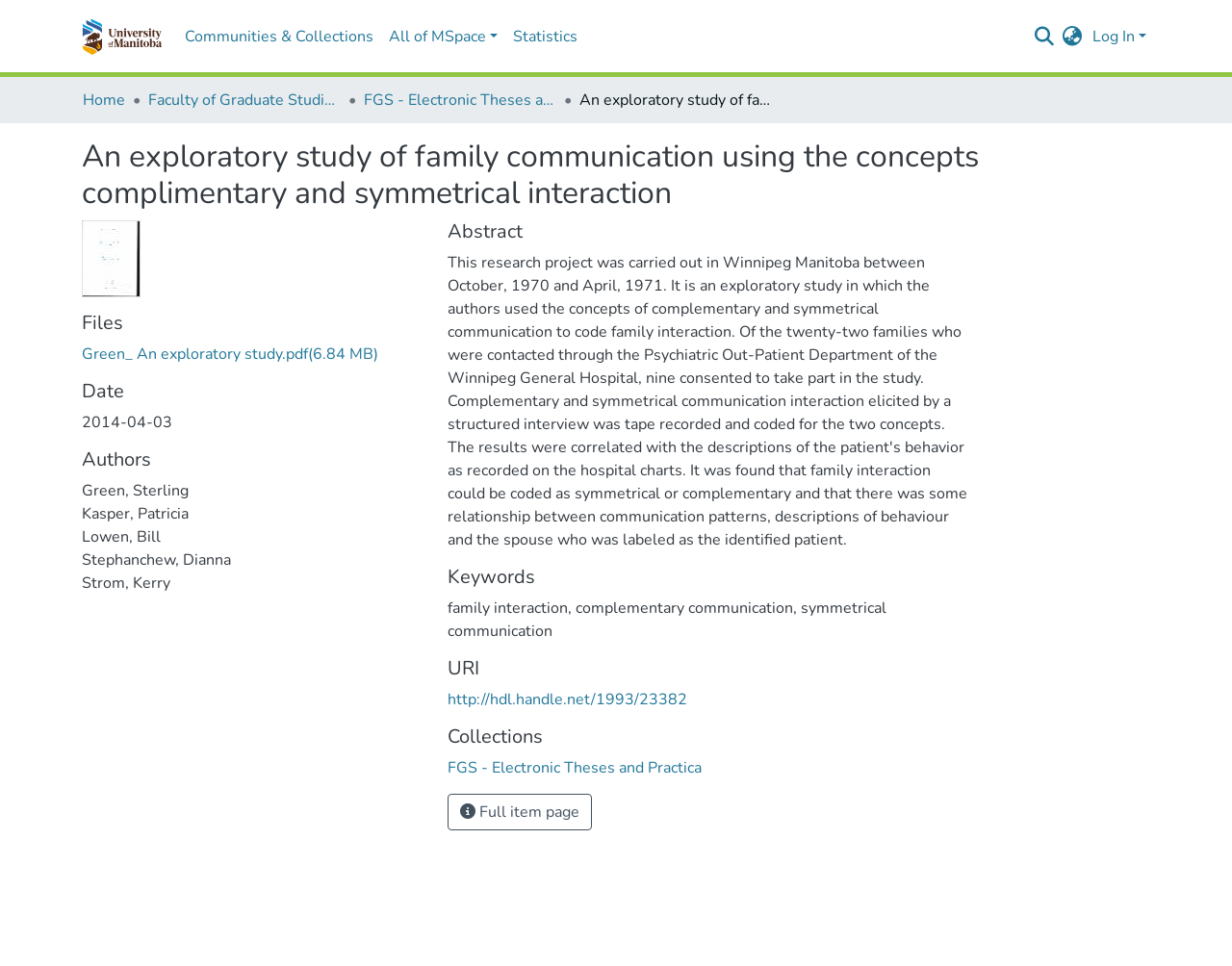Can you find the bounding box coordinates of the area I should click to execute the following instruction: "Log in to the repository"?

[0.884, 0.027, 0.934, 0.049]